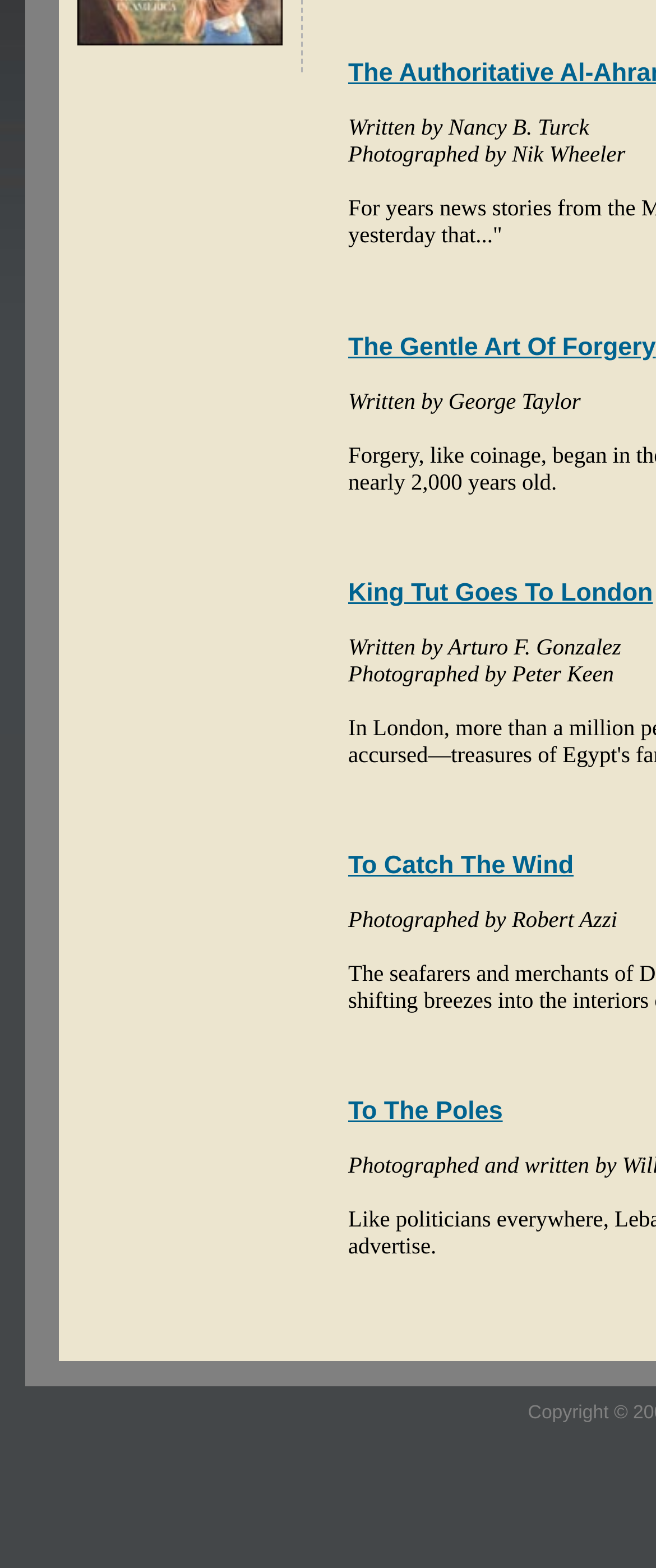Show the bounding box coordinates for the HTML element as described: "King Tut Goes To London".

[0.531, 0.137, 0.995, 0.155]